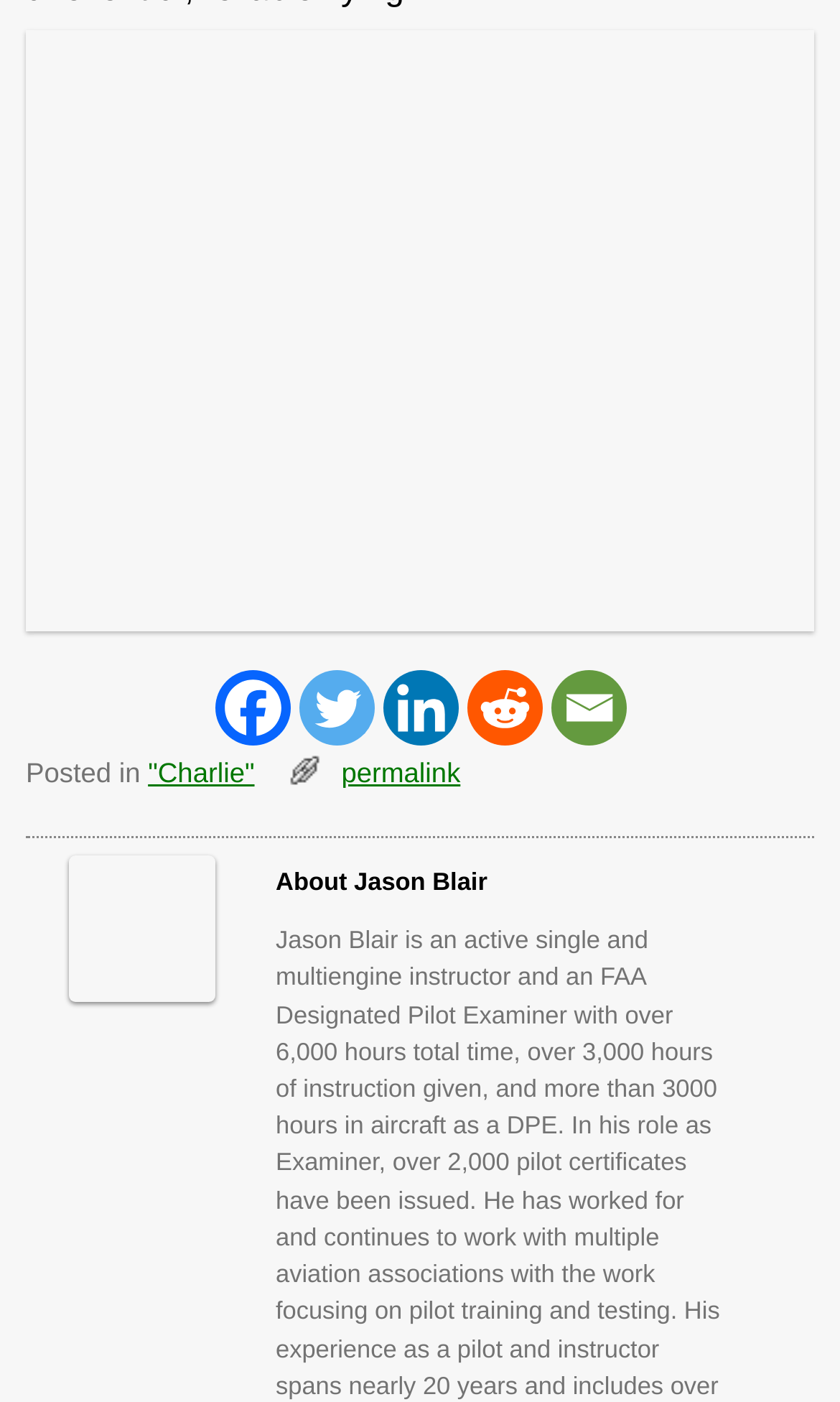Please specify the bounding box coordinates in the format (top-left x, top-left y, bottom-right x, bottom-right y), with values ranging from 0 to 1. Identify the bounding box for the UI component described as follows: aria-label="Facebook" title="Facebook"

[0.255, 0.478, 0.345, 0.531]